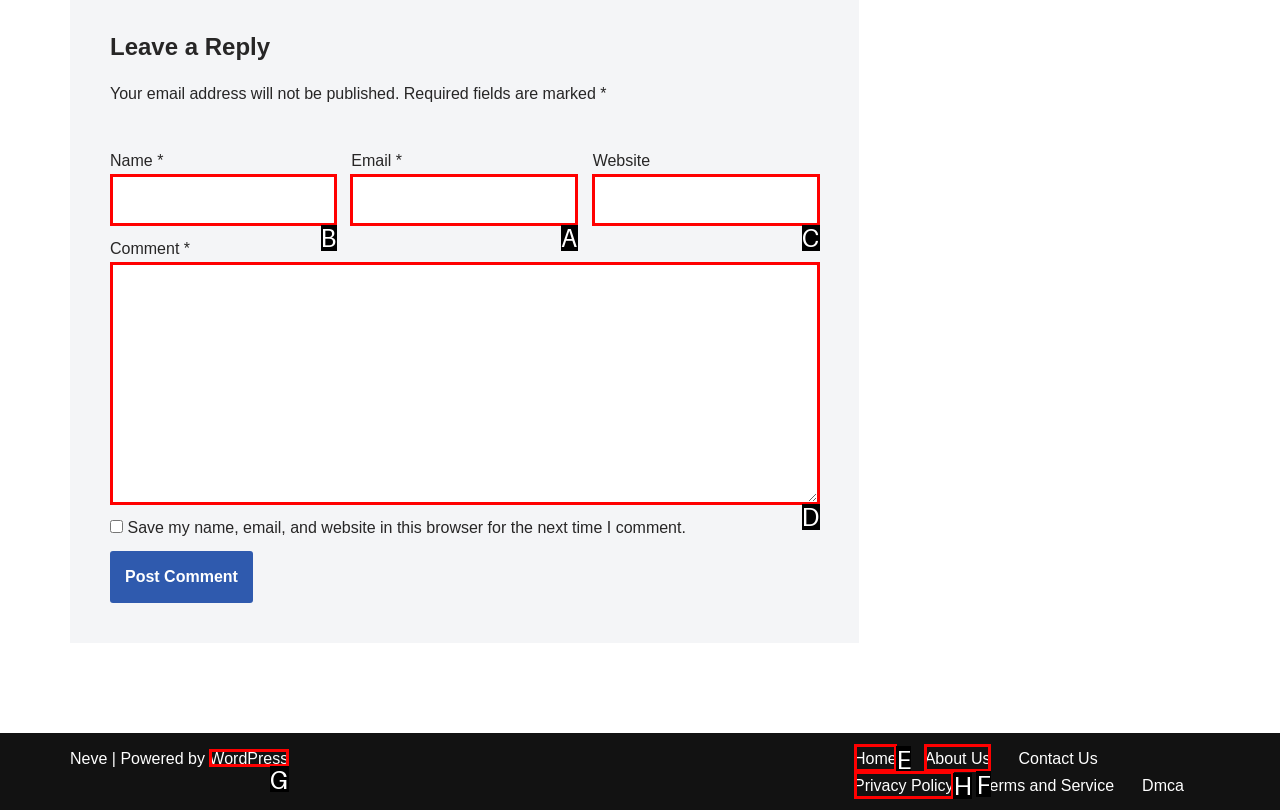Tell me which one HTML element I should click to complete the following task: Type your email
Answer with the option's letter from the given choices directly.

A